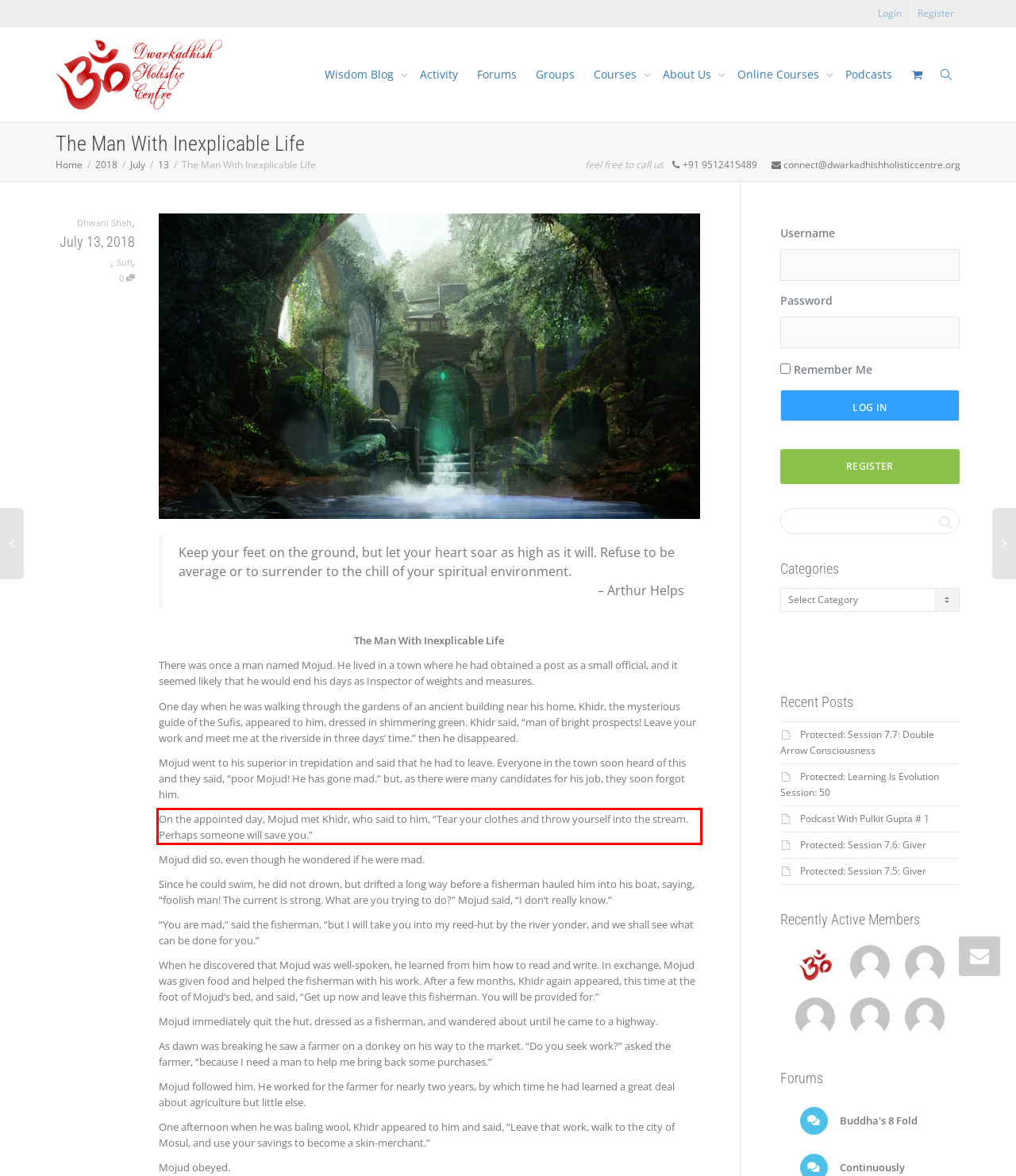Please use OCR to extract the text content from the red bounding box in the provided webpage screenshot.

On the appointed day, Mojud met Khidr, who said to him, “Tear your clothes and throw yourself into the stream. Perhaps someone will save you.”